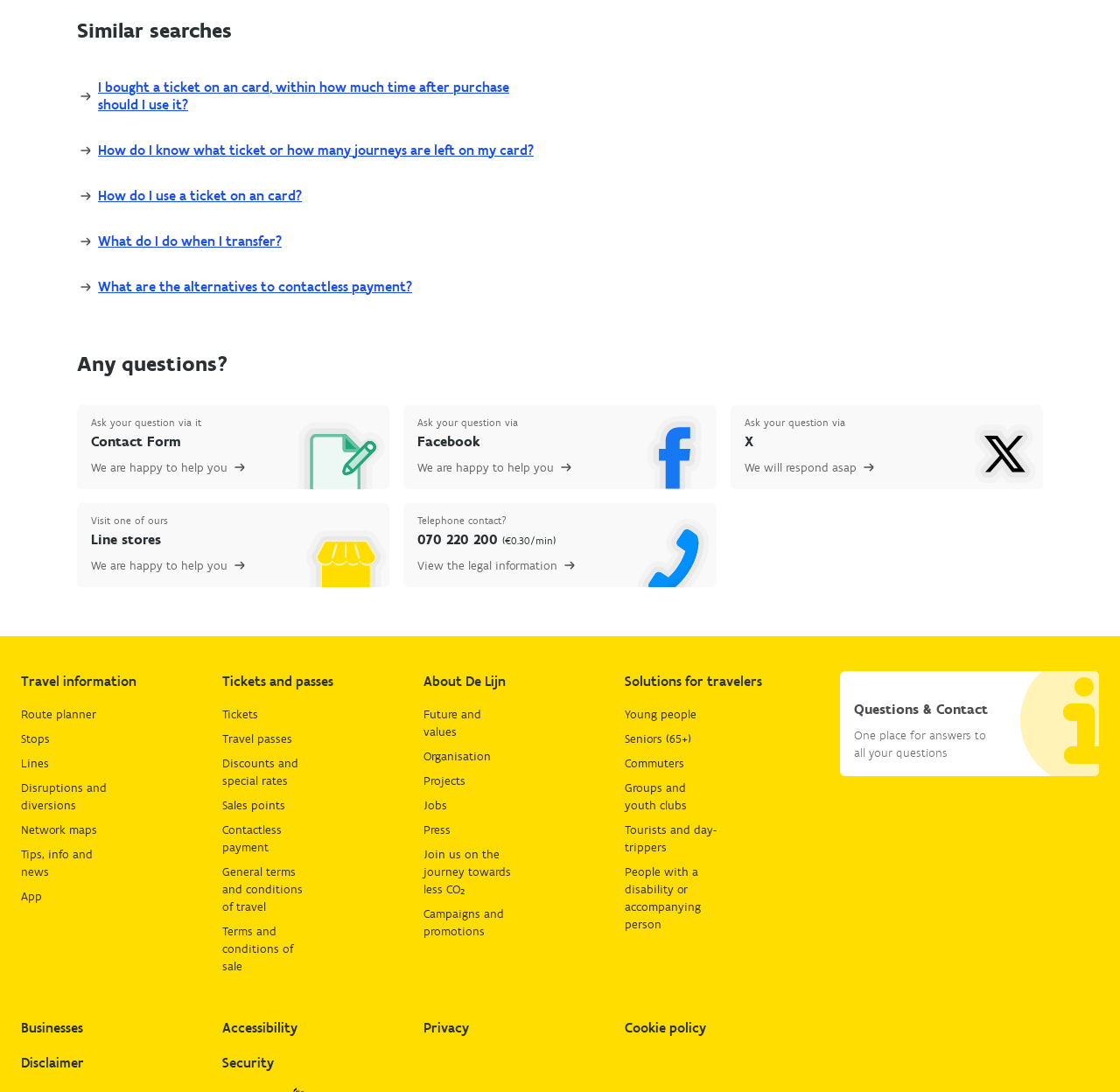Given the description "Terms and conditions of sale", determine the bounding box of the corresponding UI element.

[0.198, 0.845, 0.282, 0.893]